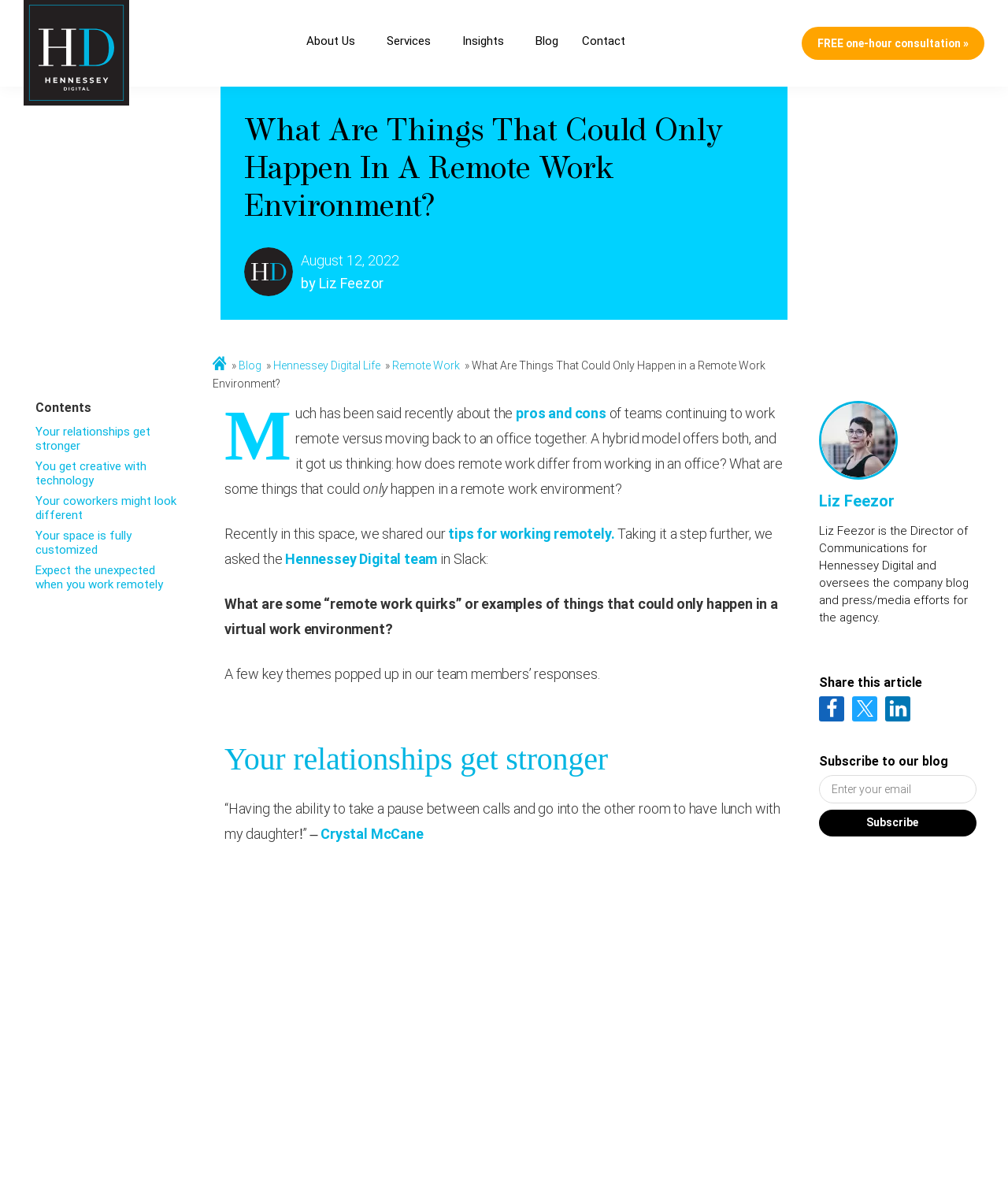Review the image closely and give a comprehensive answer to the question: What is the purpose of the textbox?

I inferred the purpose of the textbox as 'Enter email' by analyzing the surrounding elements, including the StaticText element with the text 'Subscribe to our blog' and the button element with the text 'Subscribe'.